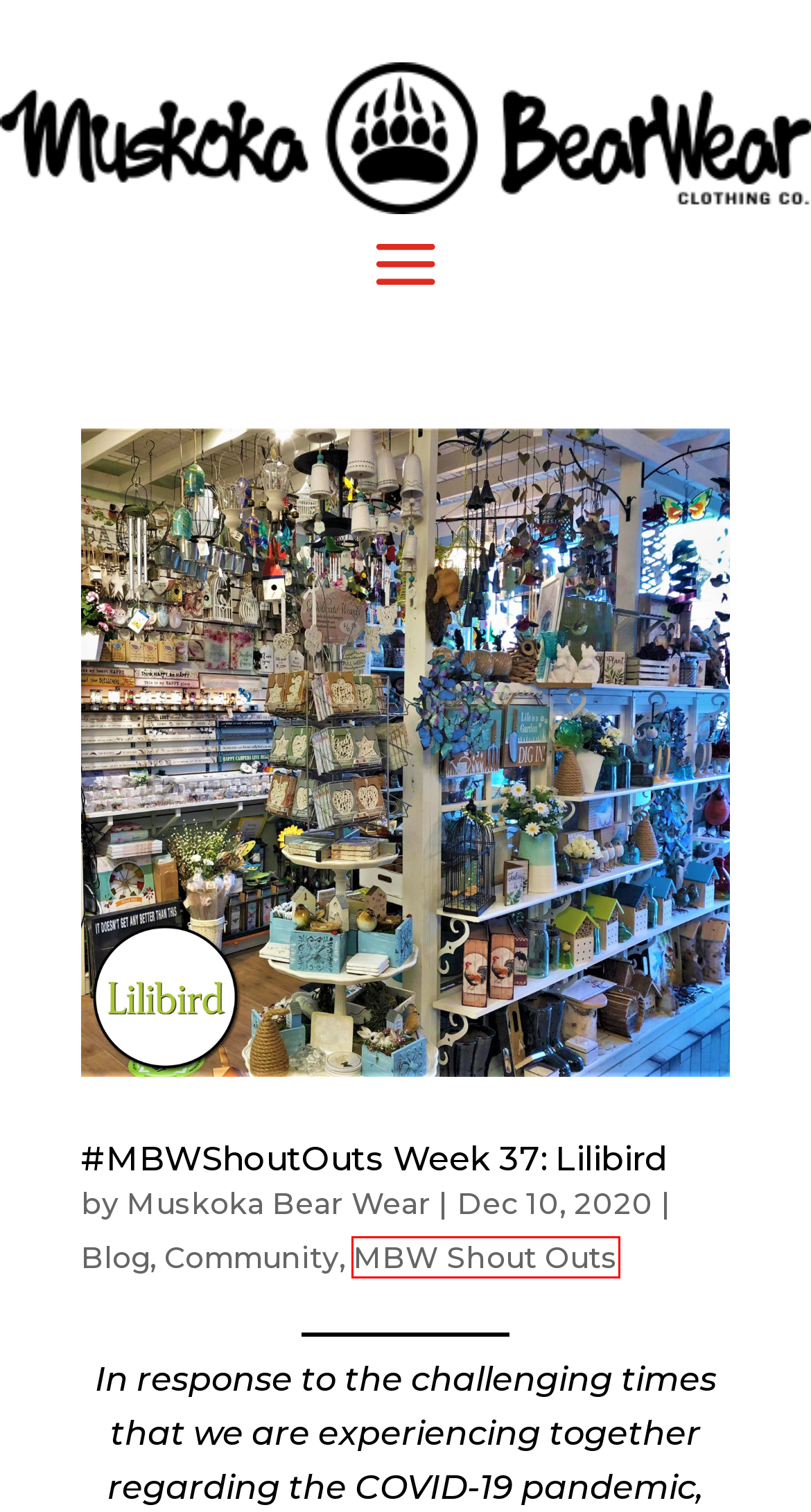You have a screenshot of a webpage where a red bounding box highlights a specific UI element. Identify the description that best matches the resulting webpage after the highlighted element is clicked. The choices are:
A. Contact Us – Muskoka Bear Wear
B. MBW Shout Outs | Muskoka Bear Wear
C. Latest News | Muskoka Bear Wear
D. Community | Muskoka Bear Wear
E. Muskoka Bear Wear | Muskoka Bear Wear
F. MBW Pumpkin Stencil | Muskoka Bear Wear
G. #MBWShoutOuts Week 37: Lilibird | Muskoka Bear Wear
H. Blog | Muskoka Bear Wear

B